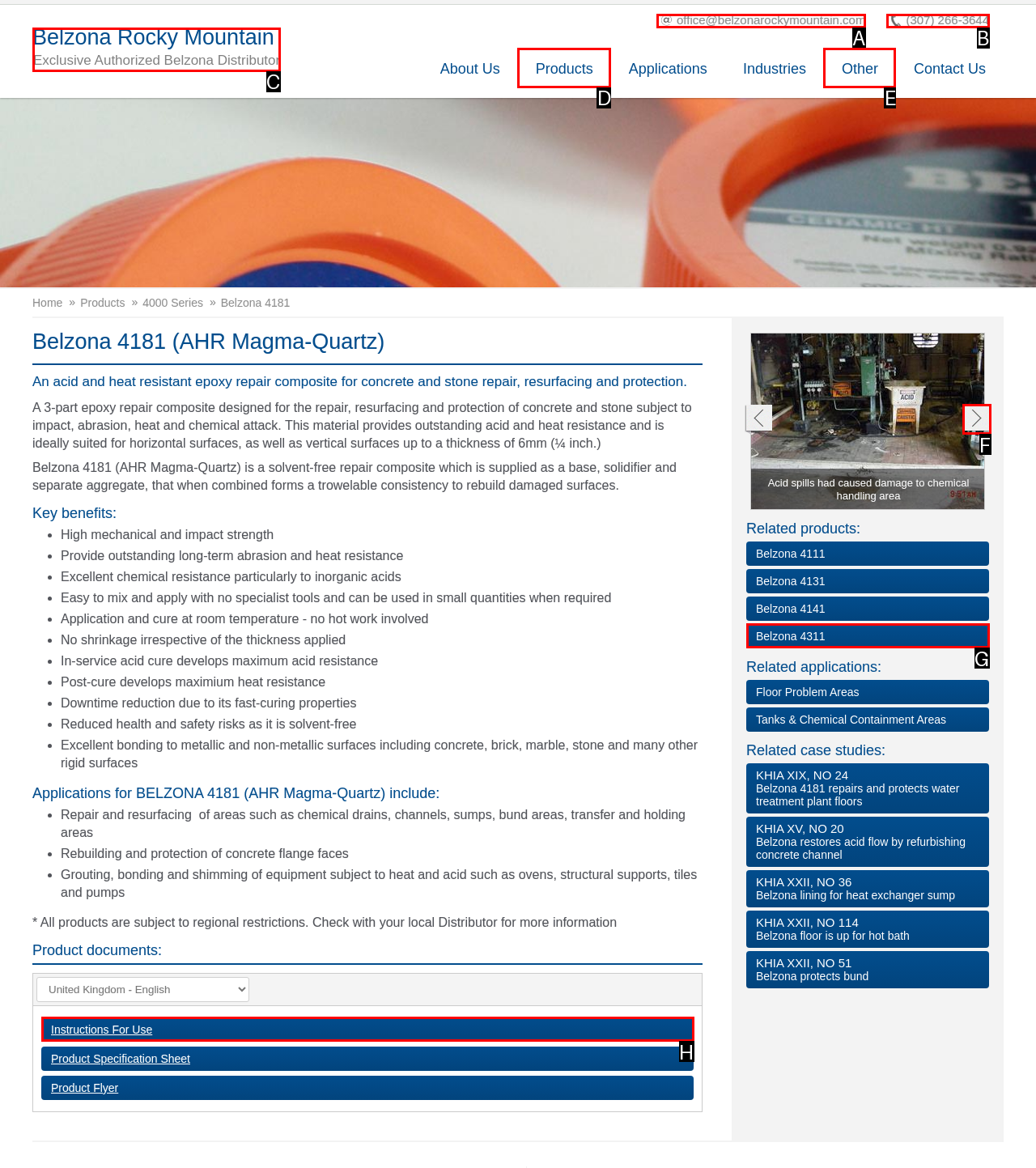Based on the provided element description: Instructions For Use, identify the best matching HTML element. Respond with the corresponding letter from the options shown.

H